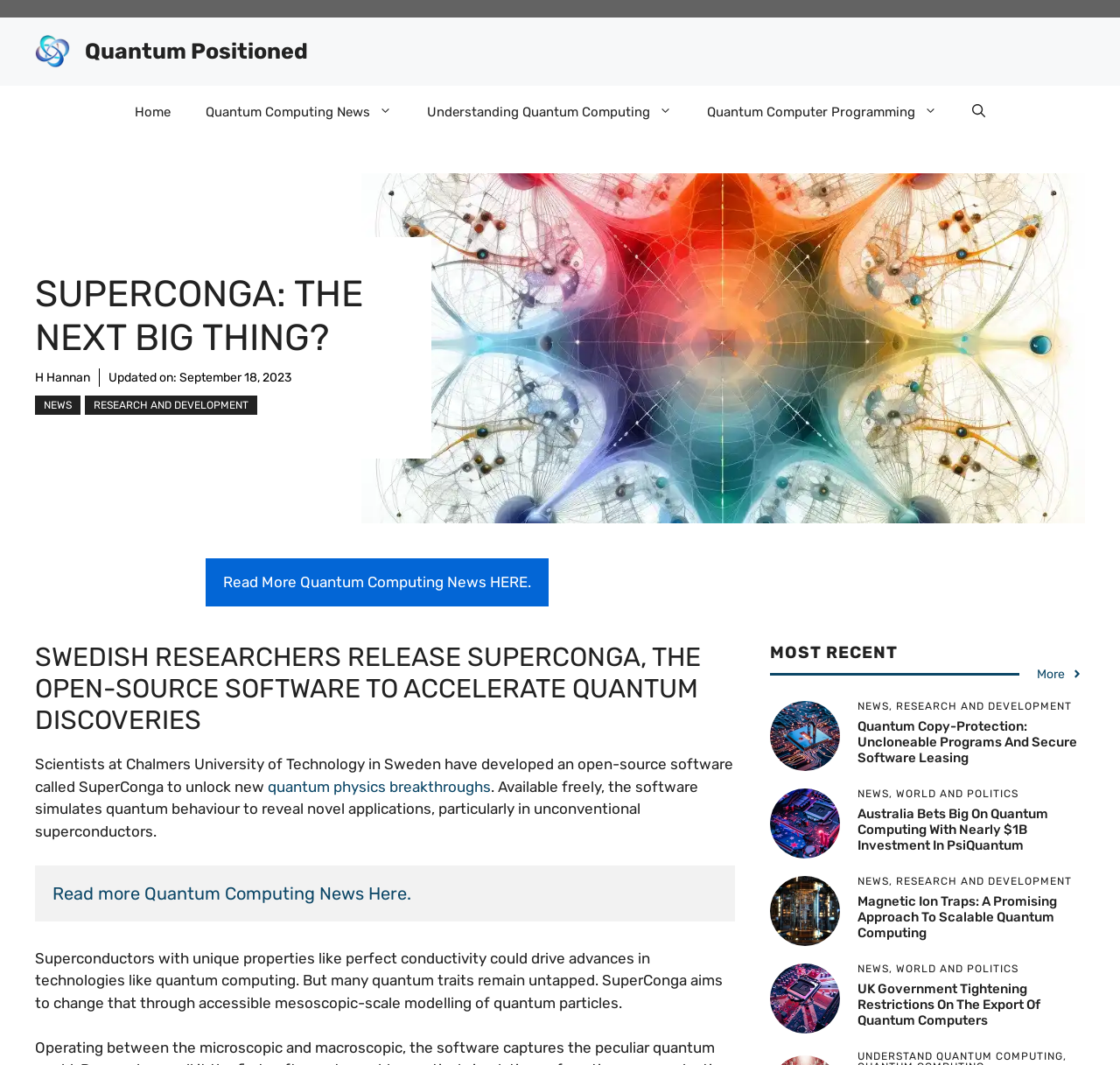What is the principal heading displayed on the webpage?

SUPERCONGA: THE NEXT BIG THING?